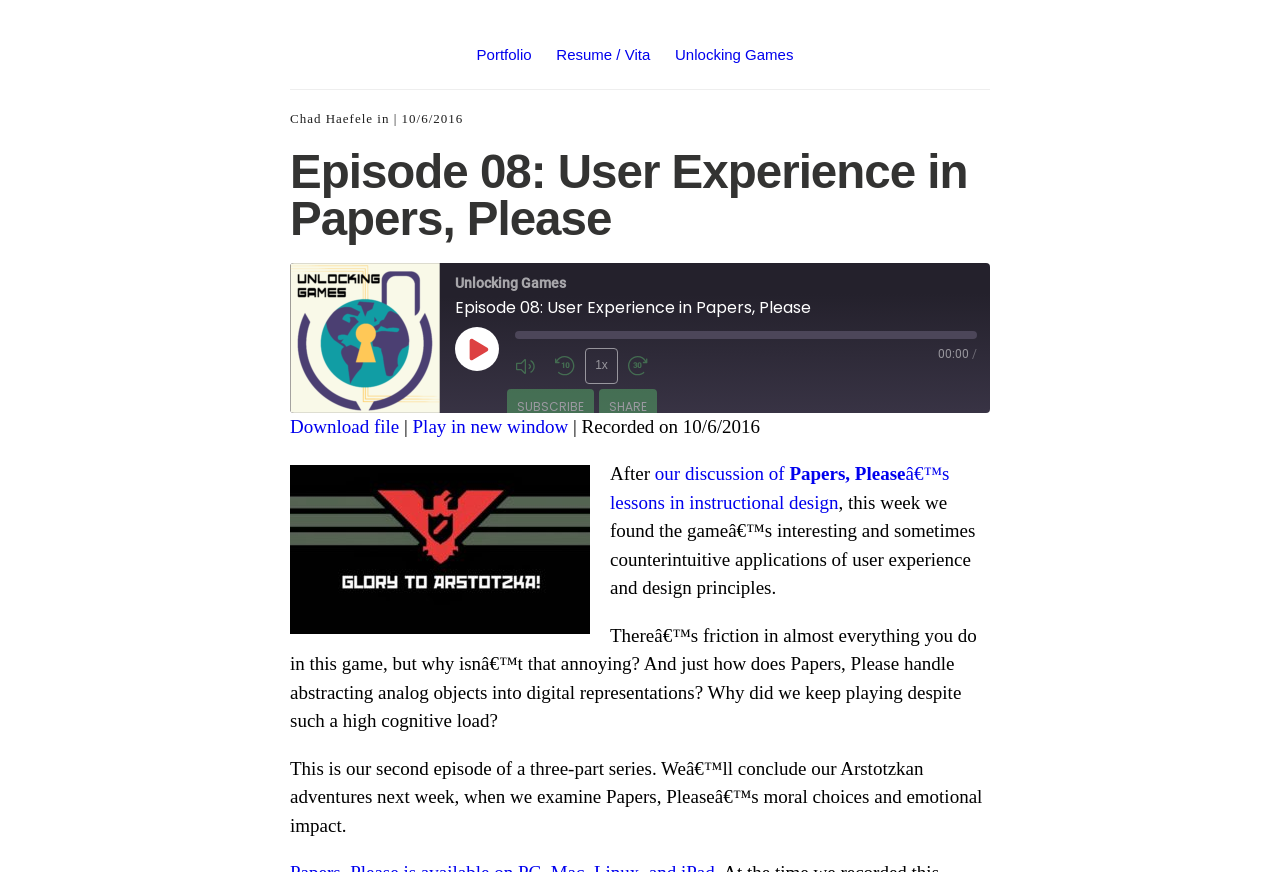Please specify the bounding box coordinates of the clickable section necessary to execute the following command: "Copy the RSS Feed URL".

[0.738, 0.526, 0.759, 0.567]